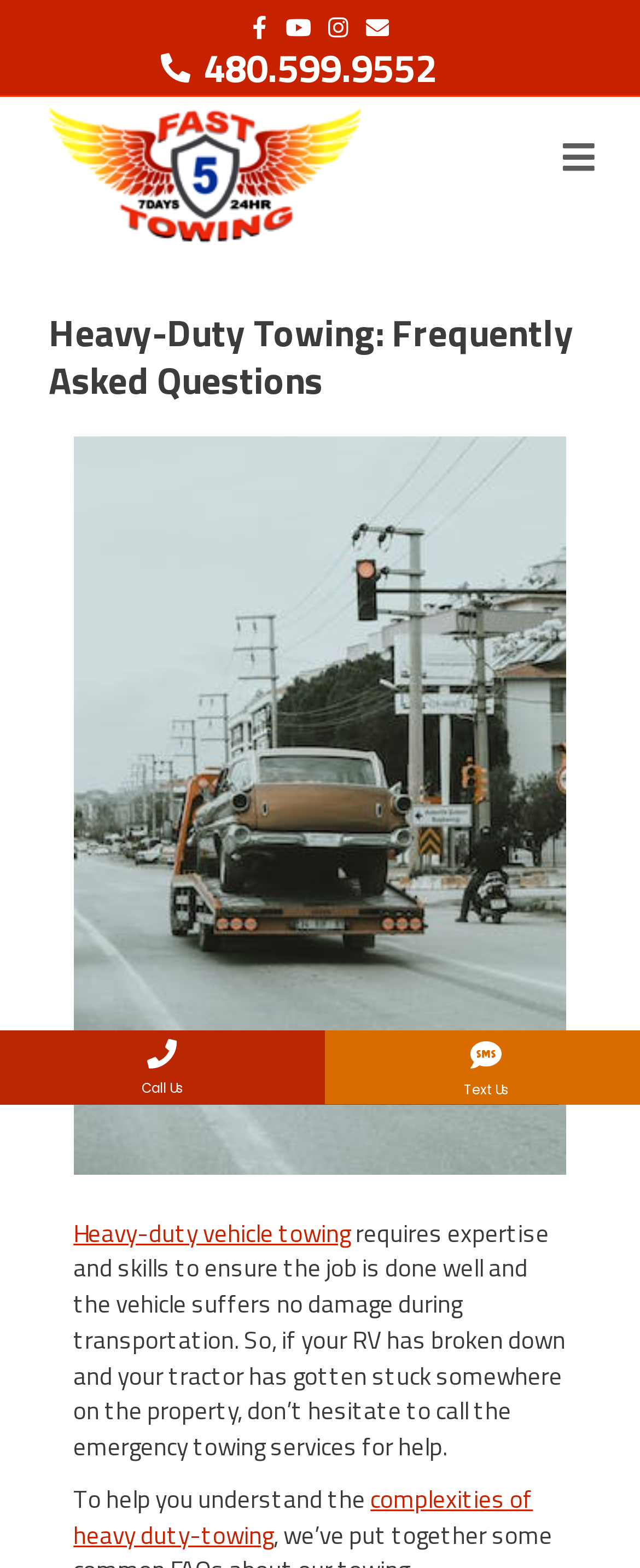Determine the bounding box coordinates of the region to click in order to accomplish the following instruction: "Click Facebook". Provide the coordinates as four float numbers between 0 and 1, specifically [left, top, right, bottom].

[0.374, 0.006, 0.436, 0.026]